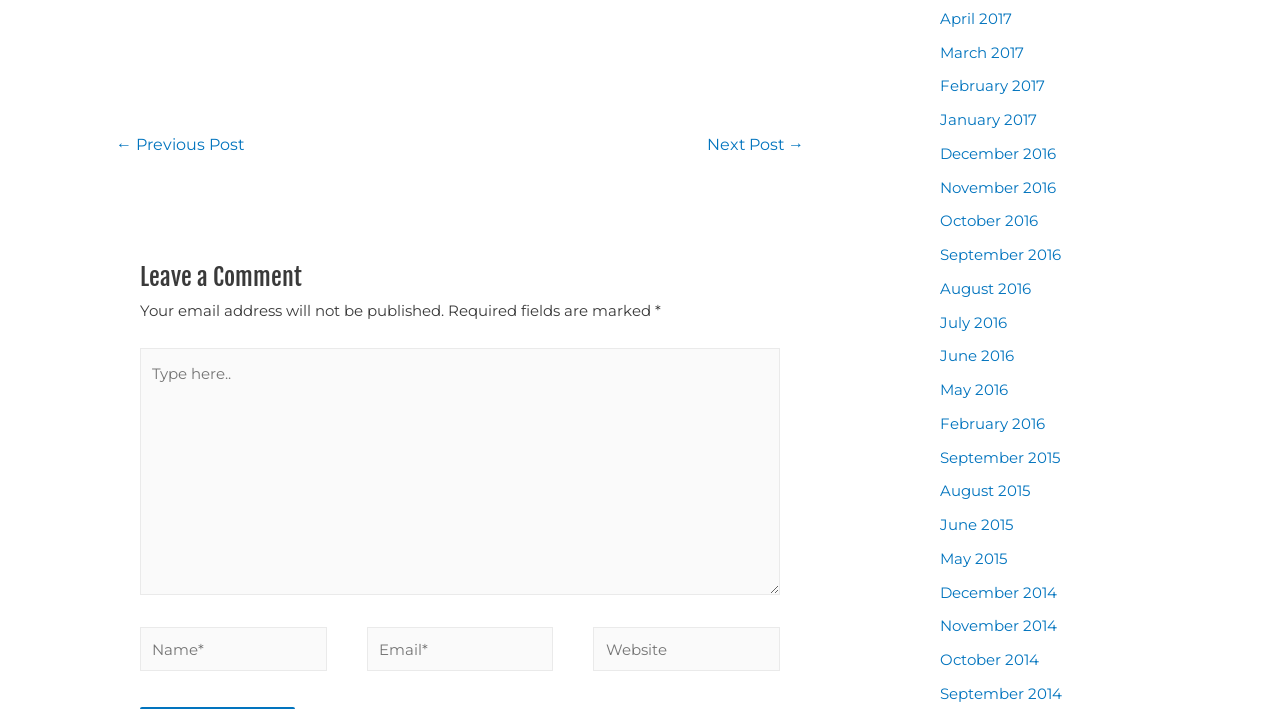Please find the bounding box coordinates of the clickable region needed to complete the following instruction: "Leave a comment in the text box". The bounding box coordinates must consist of four float numbers between 0 and 1, i.e., [left, top, right, bottom].

[0.109, 0.49, 0.609, 0.839]